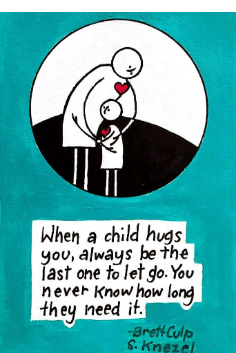Offer a detailed account of the various components present in the image.

This illustration features a touching scene where a parent figure embraces a child, both depicted in a simplistic, cartoon-like style. The background is a bright teal, which contrasts with the black and white figures, drawing attention to the emotional connection between them. Above the figures, a heart is highlighted, symbolizing love and affection. 

Accompanying the image is a thoughtful quote: "When a child hugs you, always be the last one to let go. You never know how long they need it." This sentiment, attributed to BrettCulp and S. Knezl, emphasizes the importance of cherishing moments of closeness and the lasting impact of simple gestures of love and support. The design harmoniously blends art with meaningful reflection, making it a poignant reminder of the power of comfort and connection in nurturing relationships.